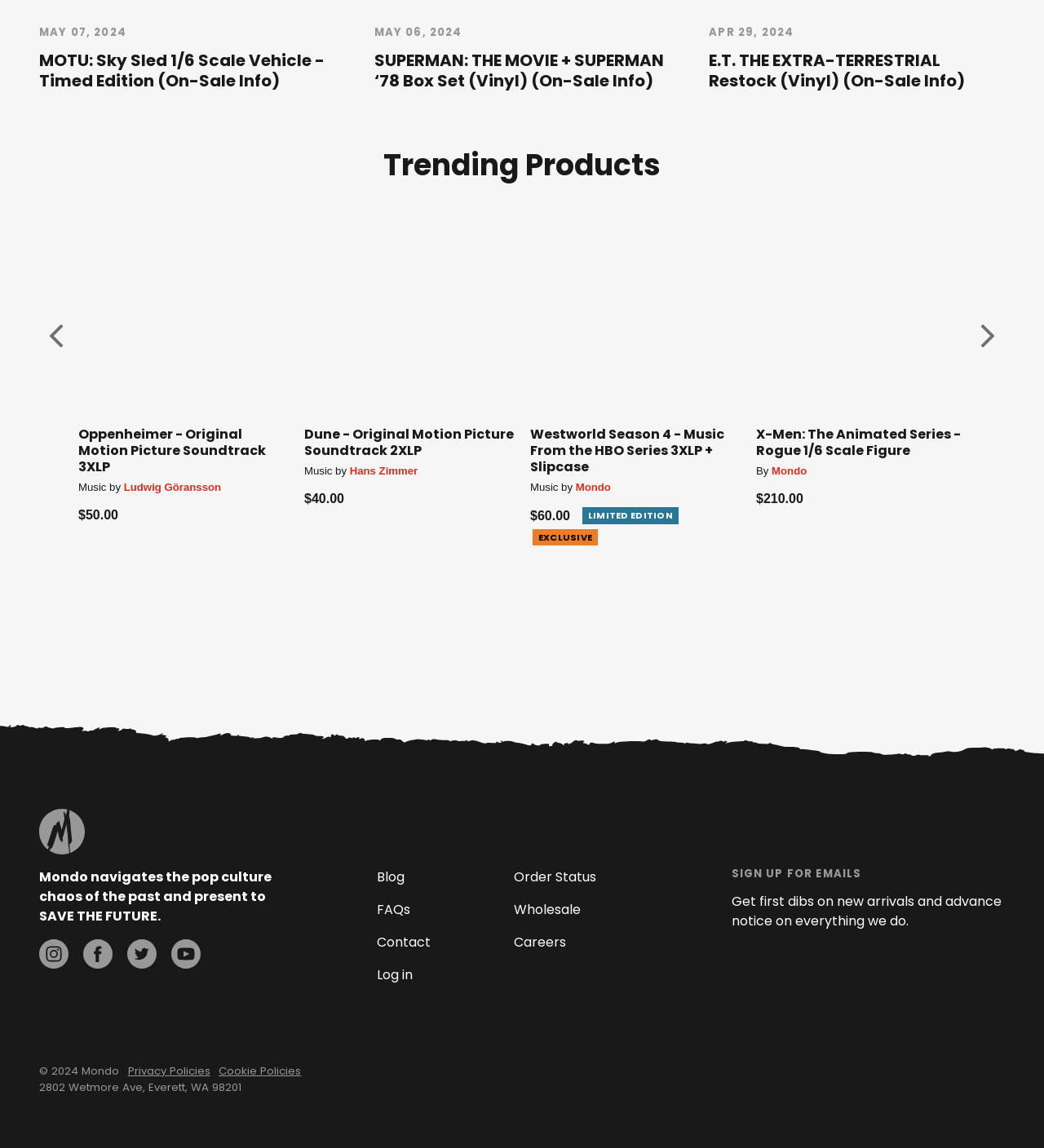What is the function of the 'Previous slide' button?
Please provide a comprehensive and detailed answer to the question.

I inferred the function of the button by its label 'Previous slide' and its position near the slider, which suggests that it navigates to the previous set of products.